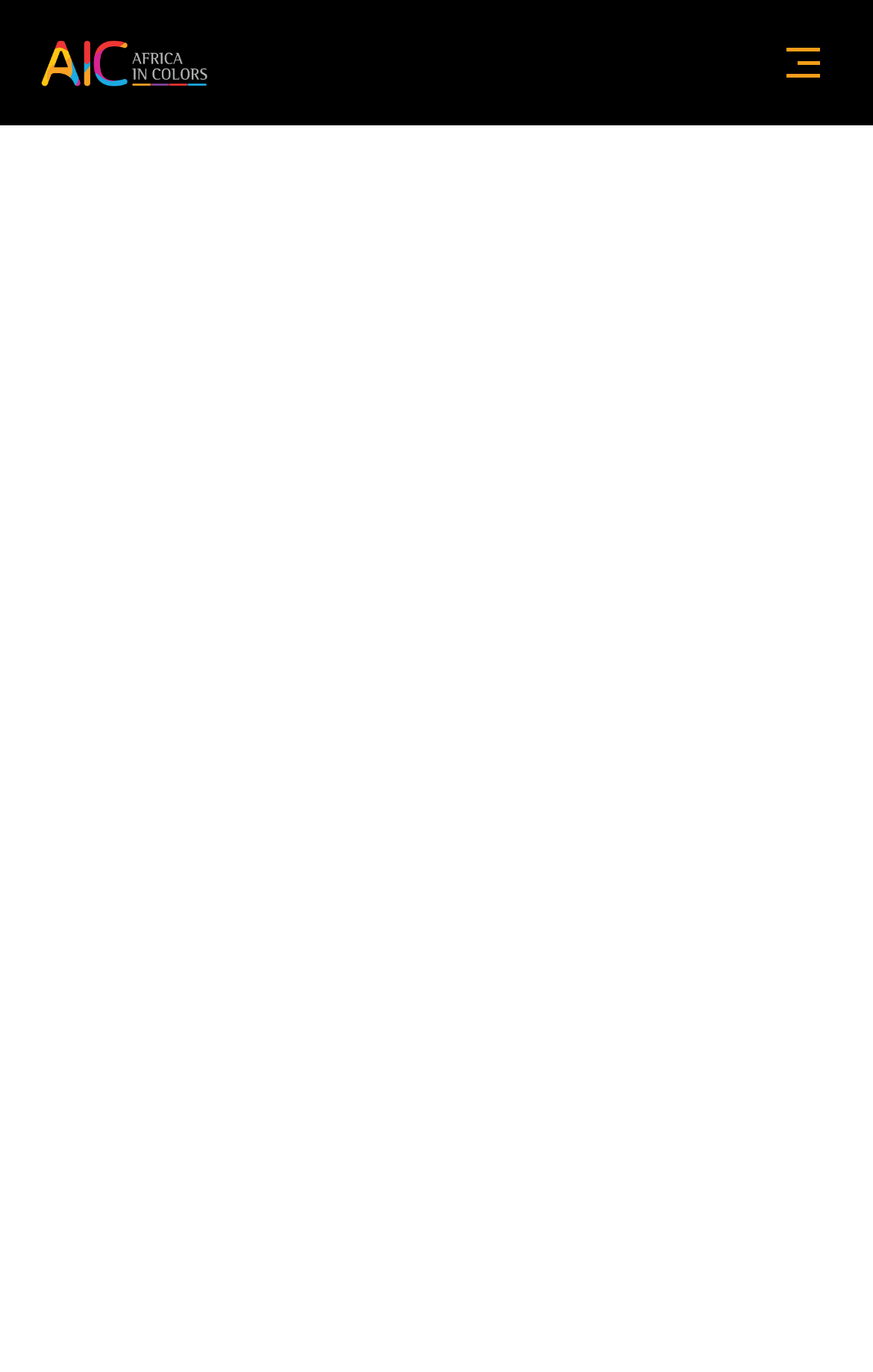Could you locate the bounding box coordinates for the section that should be clicked to accomplish this task: "visit E-COMMERCE page".

[0.0, 0.561, 1.0, 0.666]